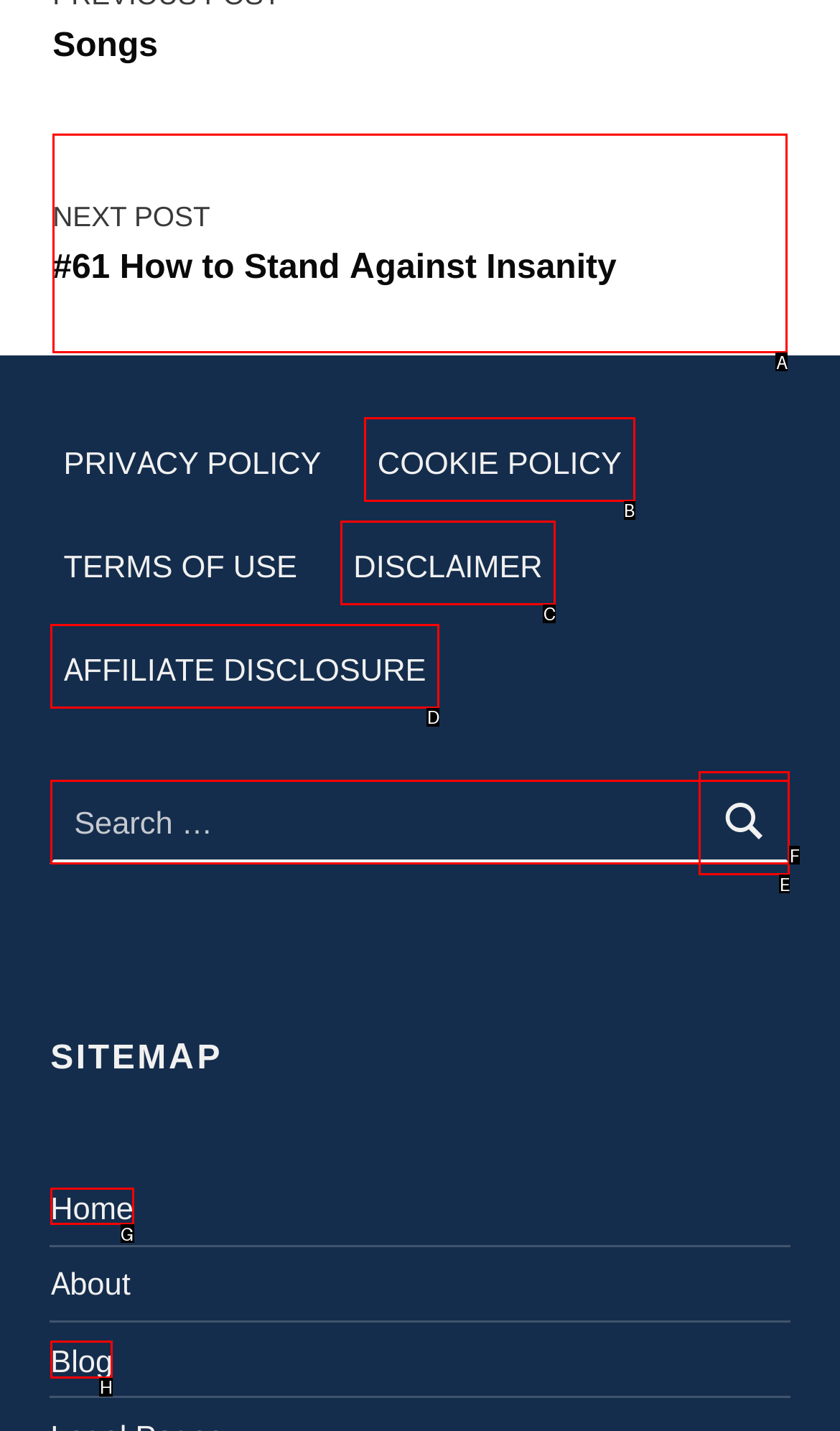Among the marked elements in the screenshot, which letter corresponds to the UI element needed for the task: Go to the blog page?

H